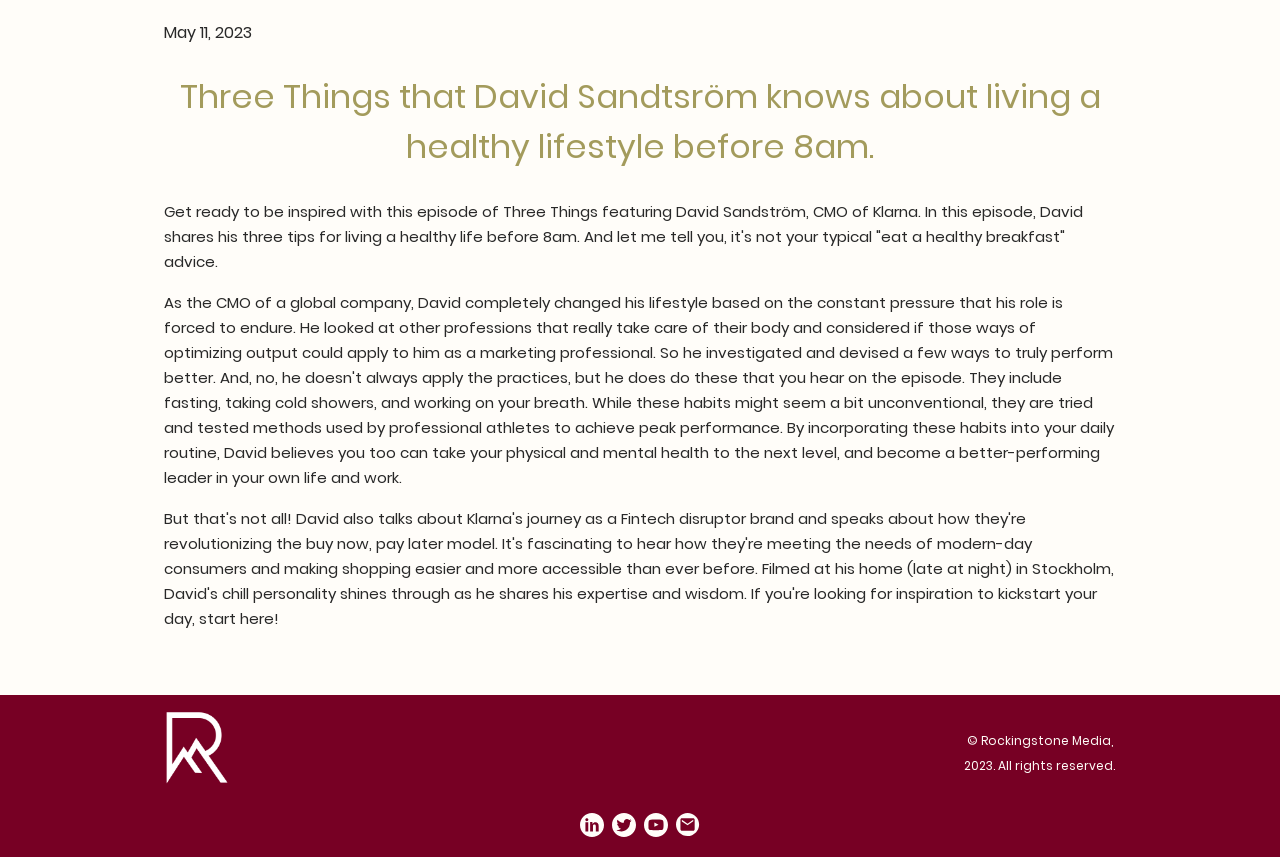Bounding box coordinates are specified in the format (top-left x, top-left y, bottom-right x, bottom-right y). All values are floating point numbers bounded between 0 and 1. Please provide the bounding box coordinate of the region this sentence describes: alt="Logo"

[0.128, 0.83, 0.18, 0.916]